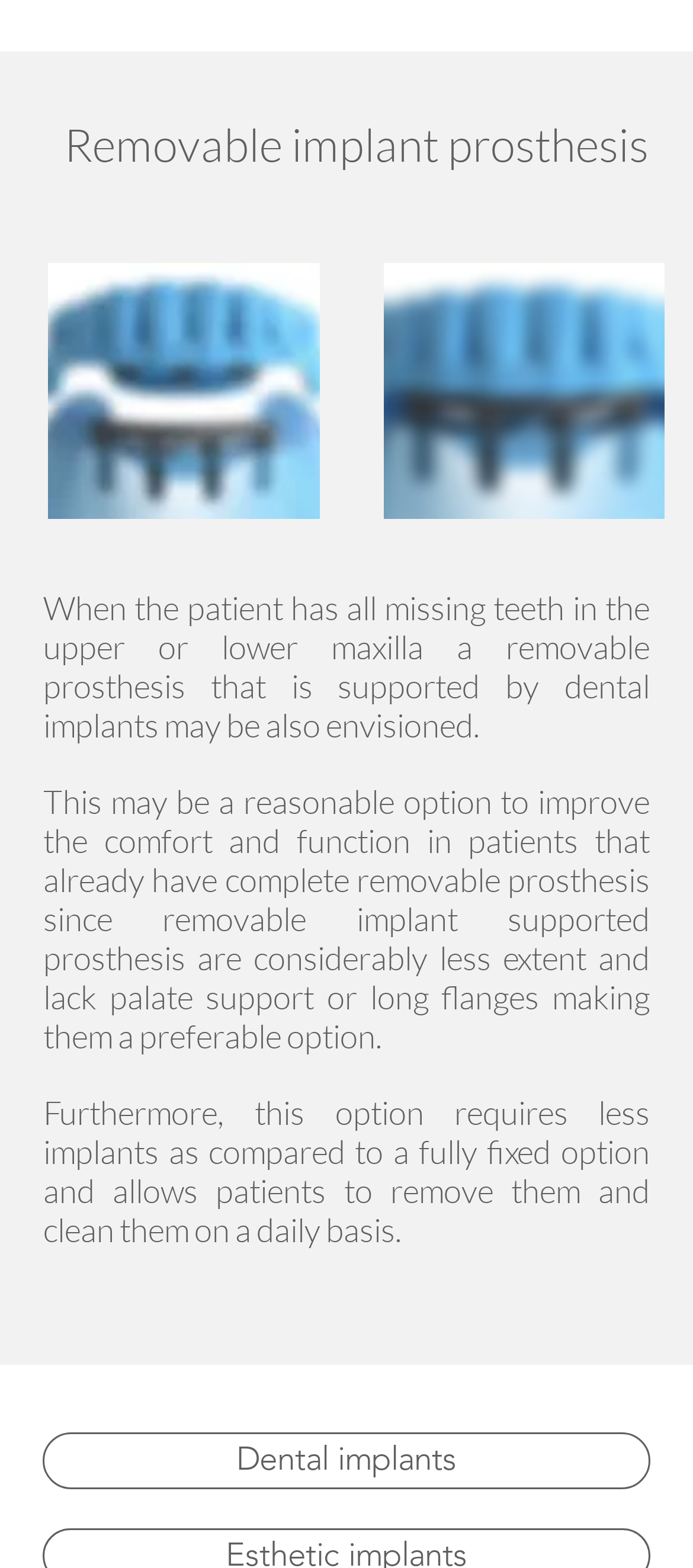Refer to the image and provide an in-depth answer to the question:
What is the clinic's phone number?

The phone number of the clinic can be found in the link element with the text '+41 21 320 64 41' located at [0.175, 0.768, 0.417, 0.786].